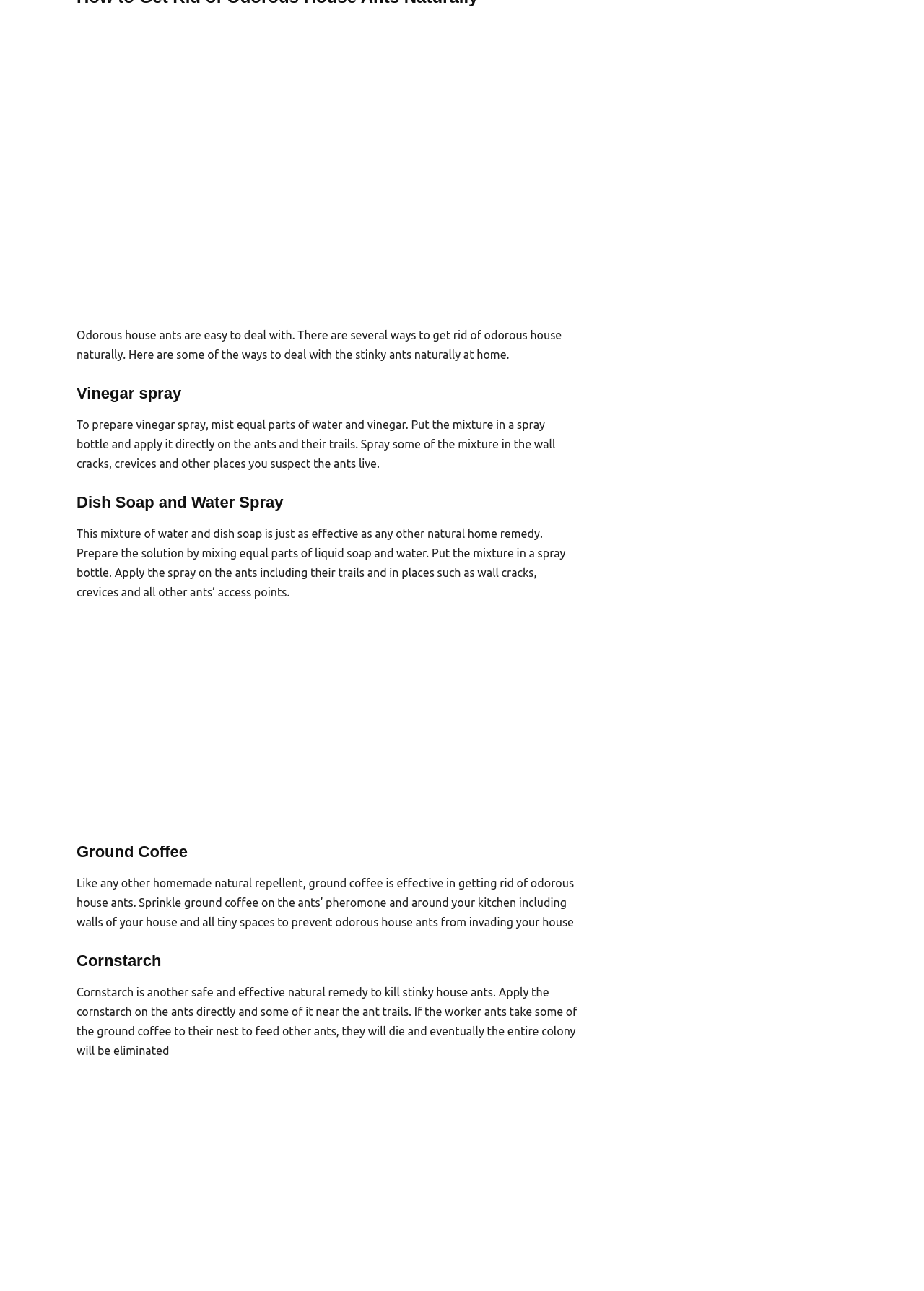How many natural remedies are described on this webpage?
Answer the question using a single word or phrase, according to the image.

4